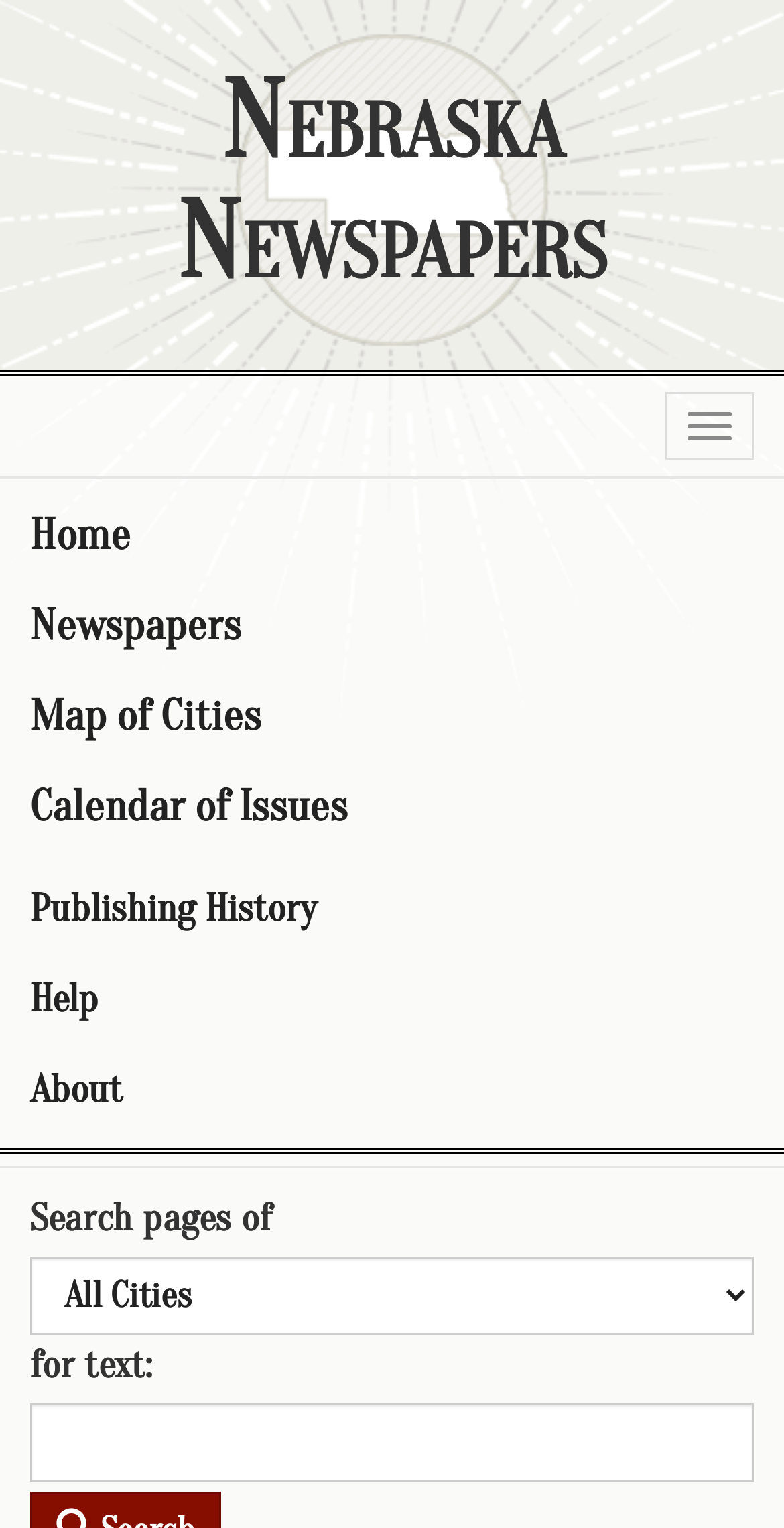Provide a thorough description of the webpage you see.

The webpage is dedicated to Nebraska Newspapers, featuring a prominent heading at the top with the title "Nebraska Newspapers". Below the heading, there is a navigation menu with seven links: "Home", "Newspapers", "Map of Cities", "Calendar of Issues", "Publishing History", "Help", and "About", arranged horizontally from left to right.

On the top right corner, there is a button labeled "Toggle navigation" which is not expanded. Above the search section, there is a static text "Search pages of" followed by a combobox with the same label, which has a popup menu but is not expanded. 

Below the combobox, there is another static text "for text:" and a search box labeled "Search terms" where users can input their search queries. The search section is positioned at the middle of the page, spanning from the left edge to the right edge.